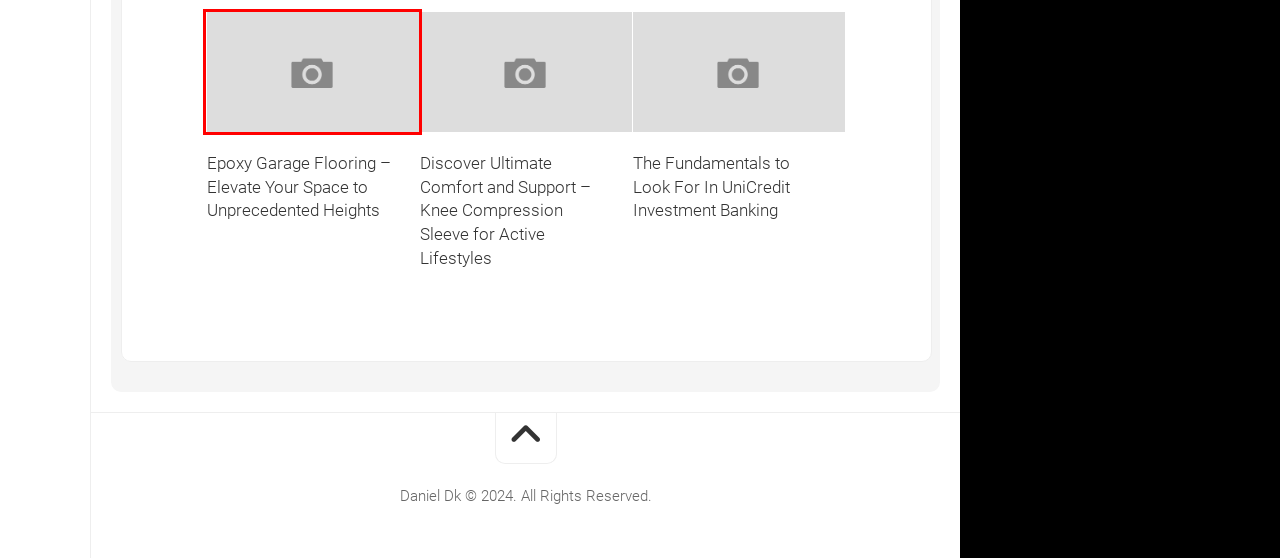Observe the screenshot of a webpage with a red bounding box around an element. Identify the webpage description that best fits the new page after the element inside the bounding box is clicked. The candidates are:
A. Real estate – Daniel Dk
B. Personalized IV Vitamin Therapy Plans for Enhanced Immunity and Overall Wellness – Daniel Dk
C. Cash For Houses Indiana | Companies That Buy Houses For Cash Indiana
D. Epoxy Garage Flooring – Elevate Your Space to Unprecedented Heights – Daniel Dk
E. The Fundamentals to Look For In UniCredit Investment Banking – Daniel Dk
F. How a Bankruptcy Attorney Can Help To Navigate Financial Distress and Rebuild Credit – Daniel Dk
G. Discover Ultimate Comfort and Support – Knee Compression Sleeve for Active Lifestyles – Daniel Dk
H. Customized Cbinet Kitchen Bureau Plans to Suit Your Style – Daniel Dk

D